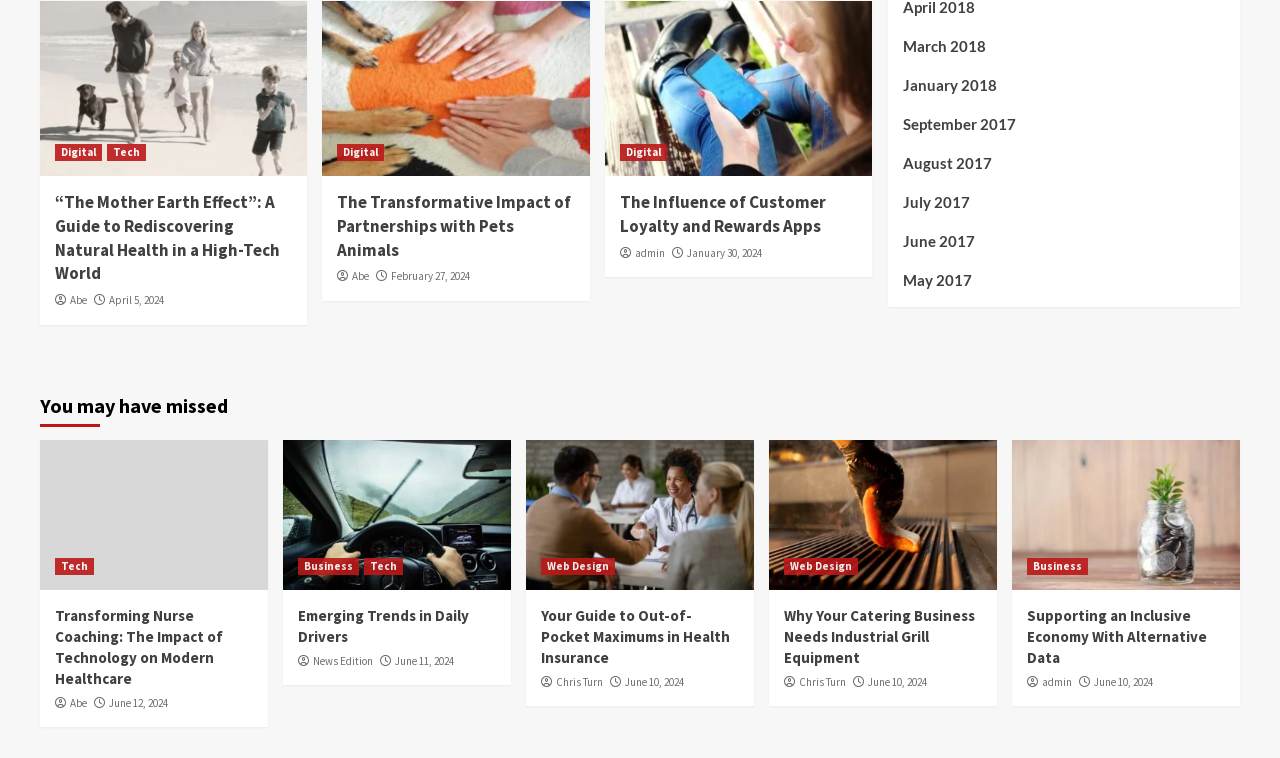Please specify the bounding box coordinates of the region to click in order to perform the following instruction: "Learn about 'Your Guide to Out-of-Pocket Maximums in Health Insurance'".

[0.423, 0.798, 0.577, 0.881]